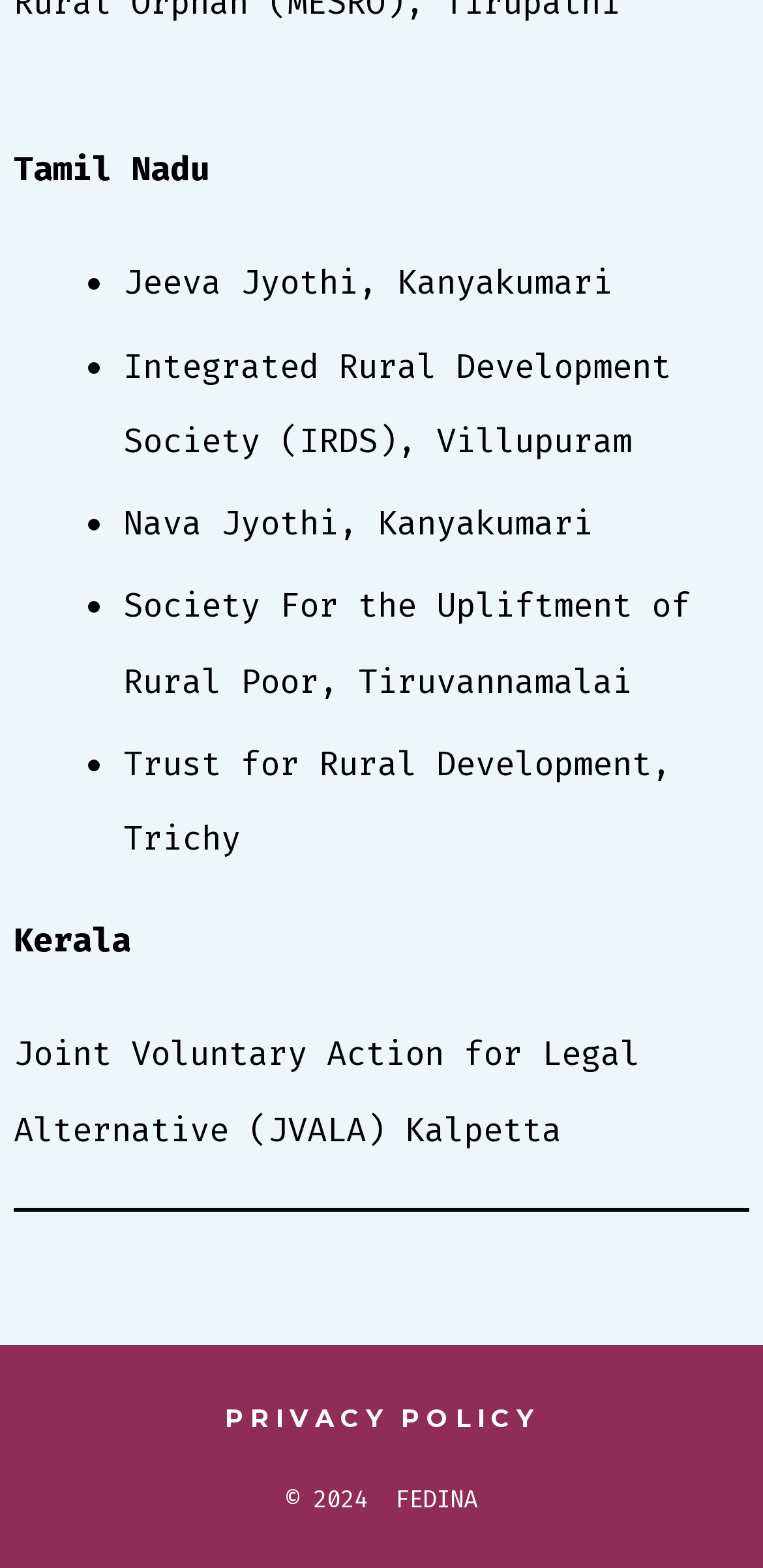What is the first state mentioned? Look at the image and give a one-word or short phrase answer.

Tamil Nadu